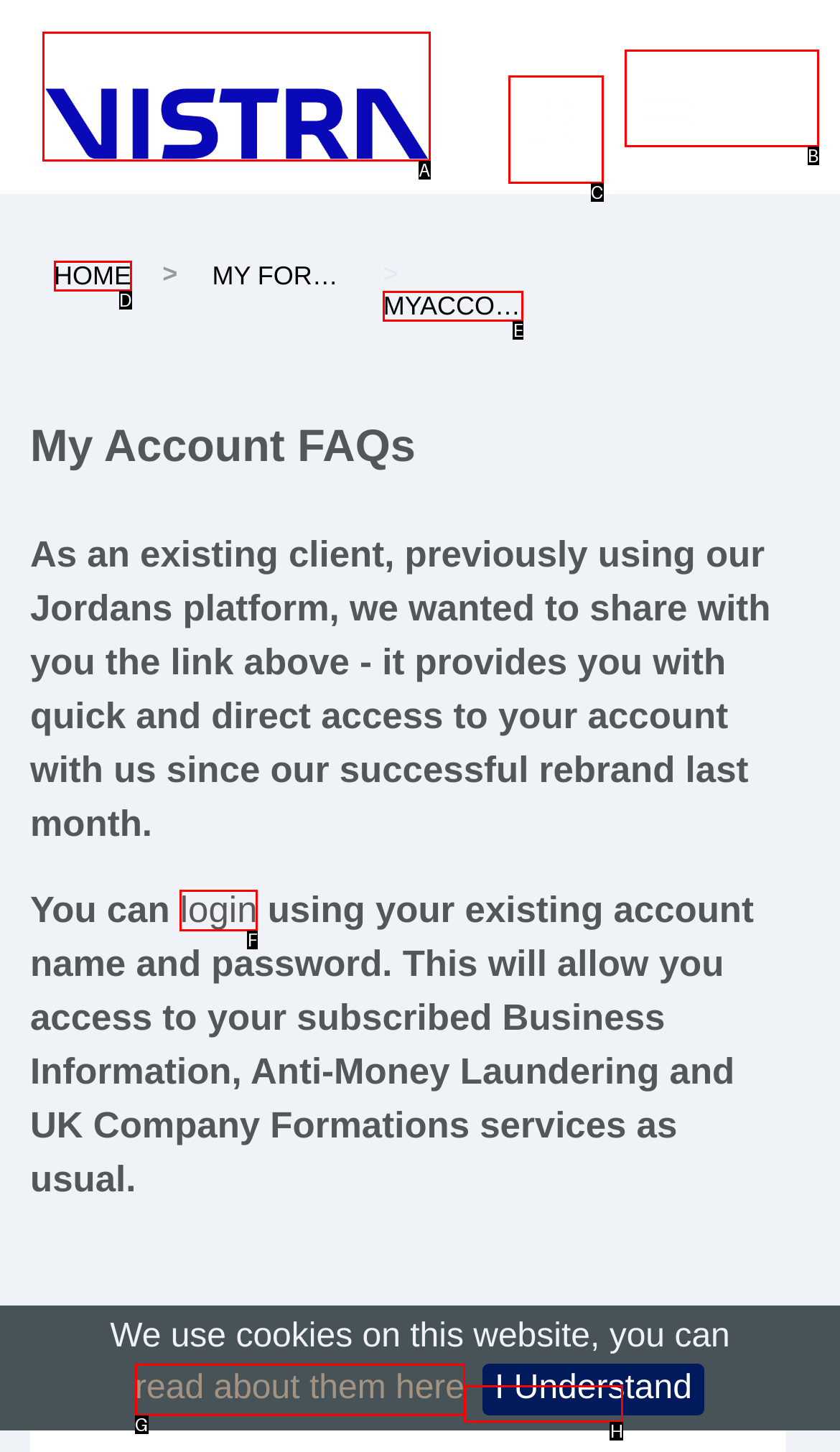Determine the right option to click to perform this task: Contact Us
Answer with the correct letter from the given choices directly.

None